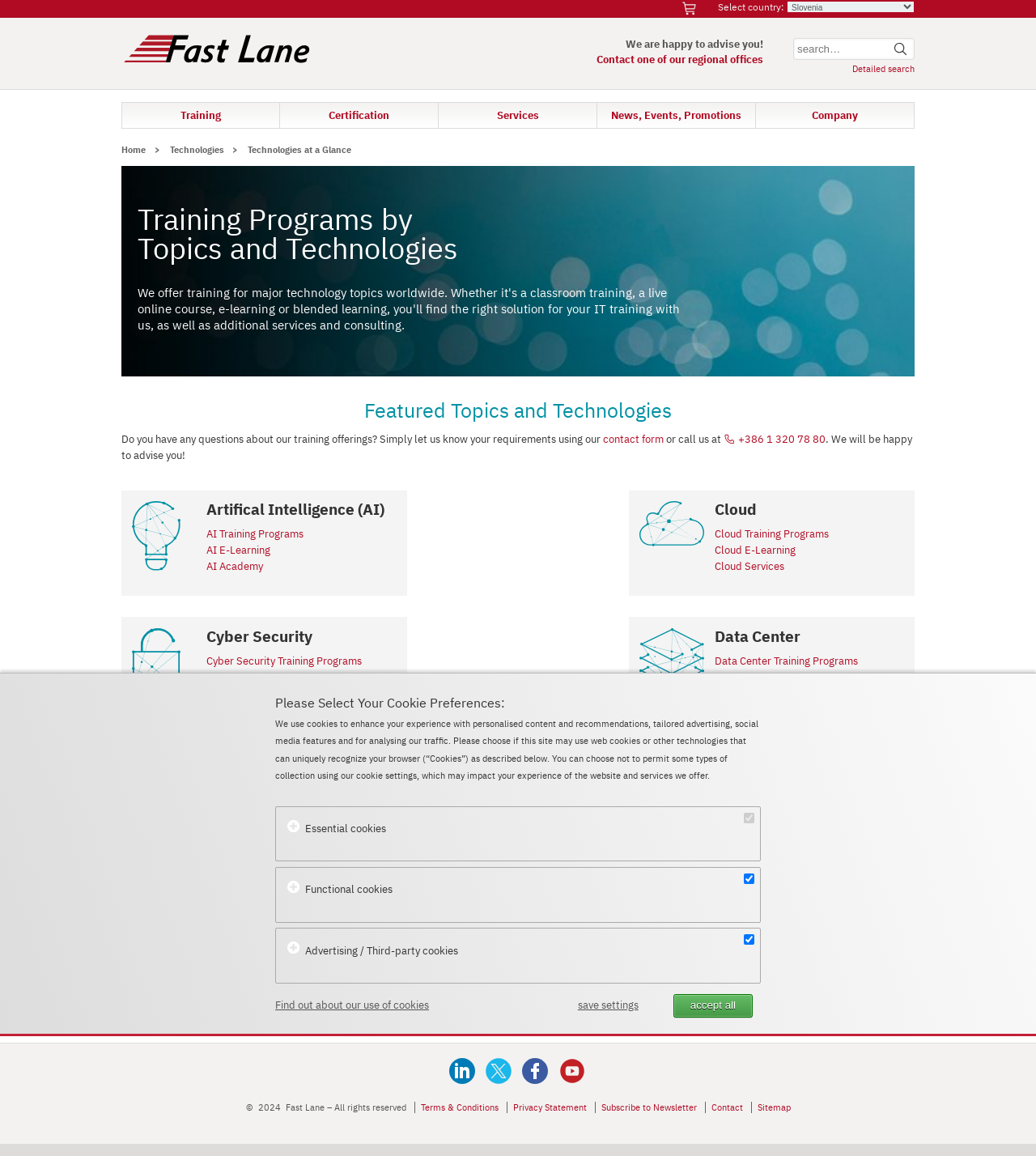Can you look at the image and give a comprehensive answer to the question:
What is the phone number to call for training advice?

The phone number +386 1 320 78 80 is provided as a contact option for users to call and receive advice on training offerings, as indicated by the surrounding text 'or call us at +386 1 320 78 80'.